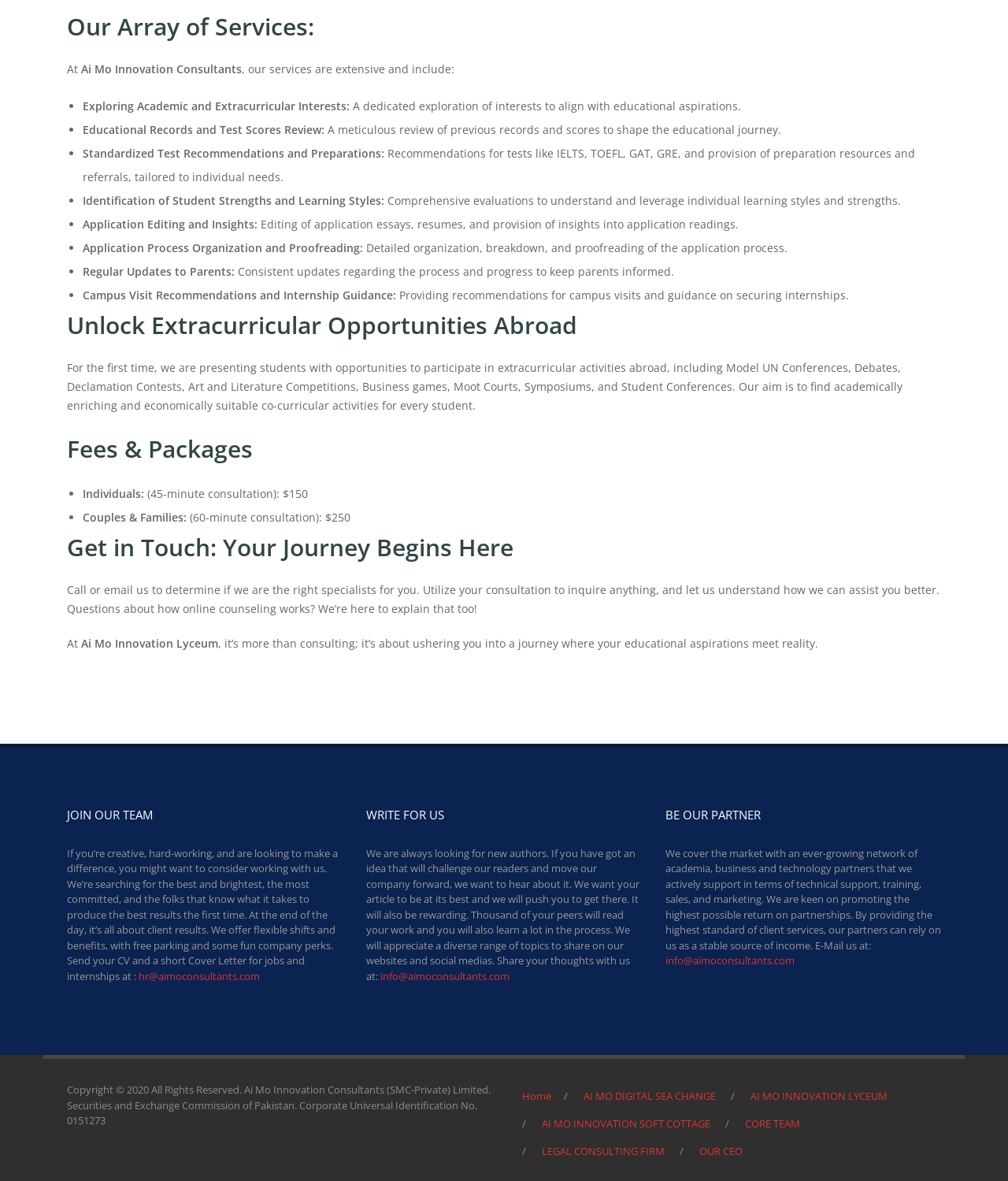What is the purpose of the 'Unlock Extracurricular Opportunities Abroad' section?
Based on the image content, provide your answer in one word or a short phrase.

To present students with opportunities to participate in extracurricular activities abroad